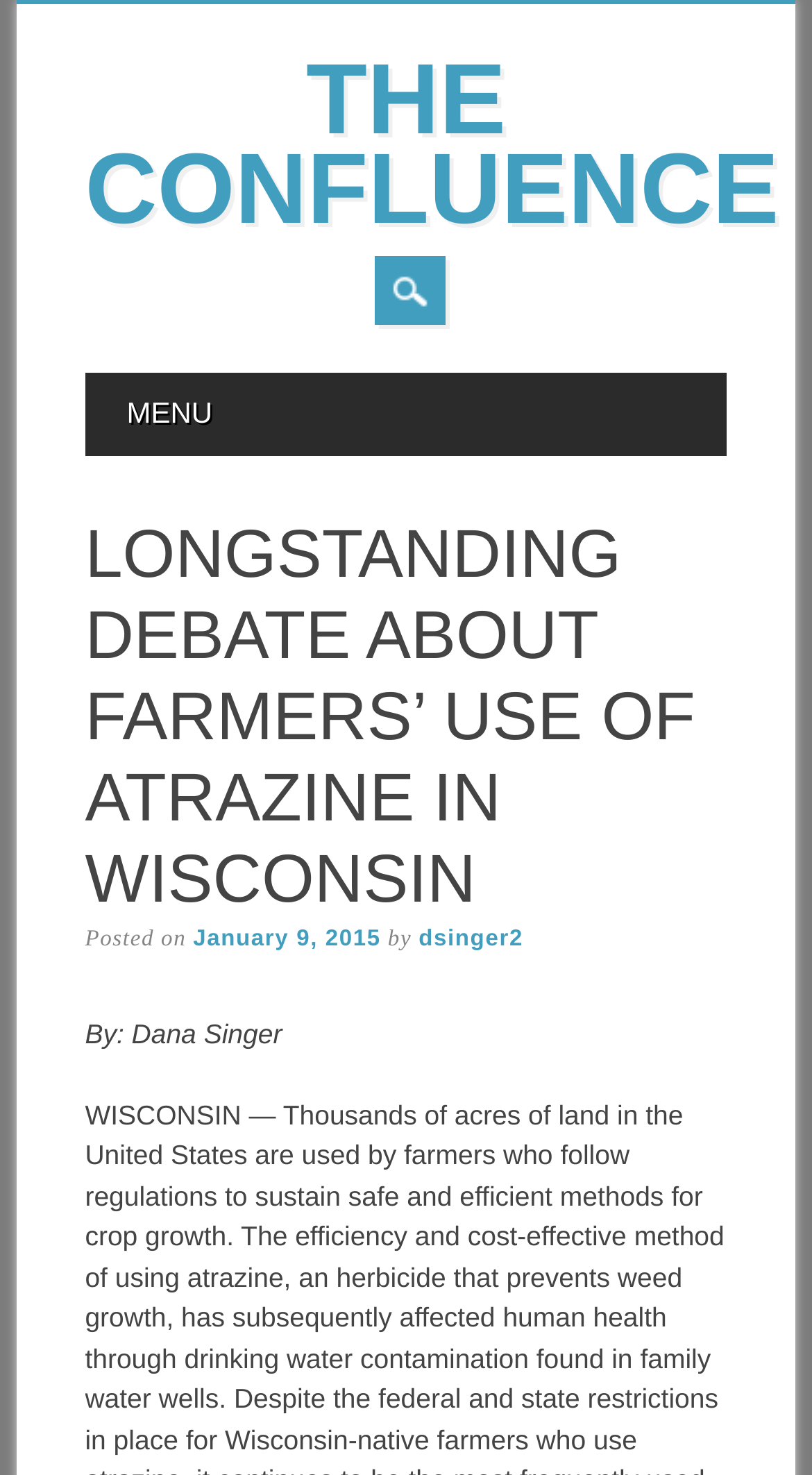Answer succinctly with a single word or phrase:
What is the name of the website?

The Confluence